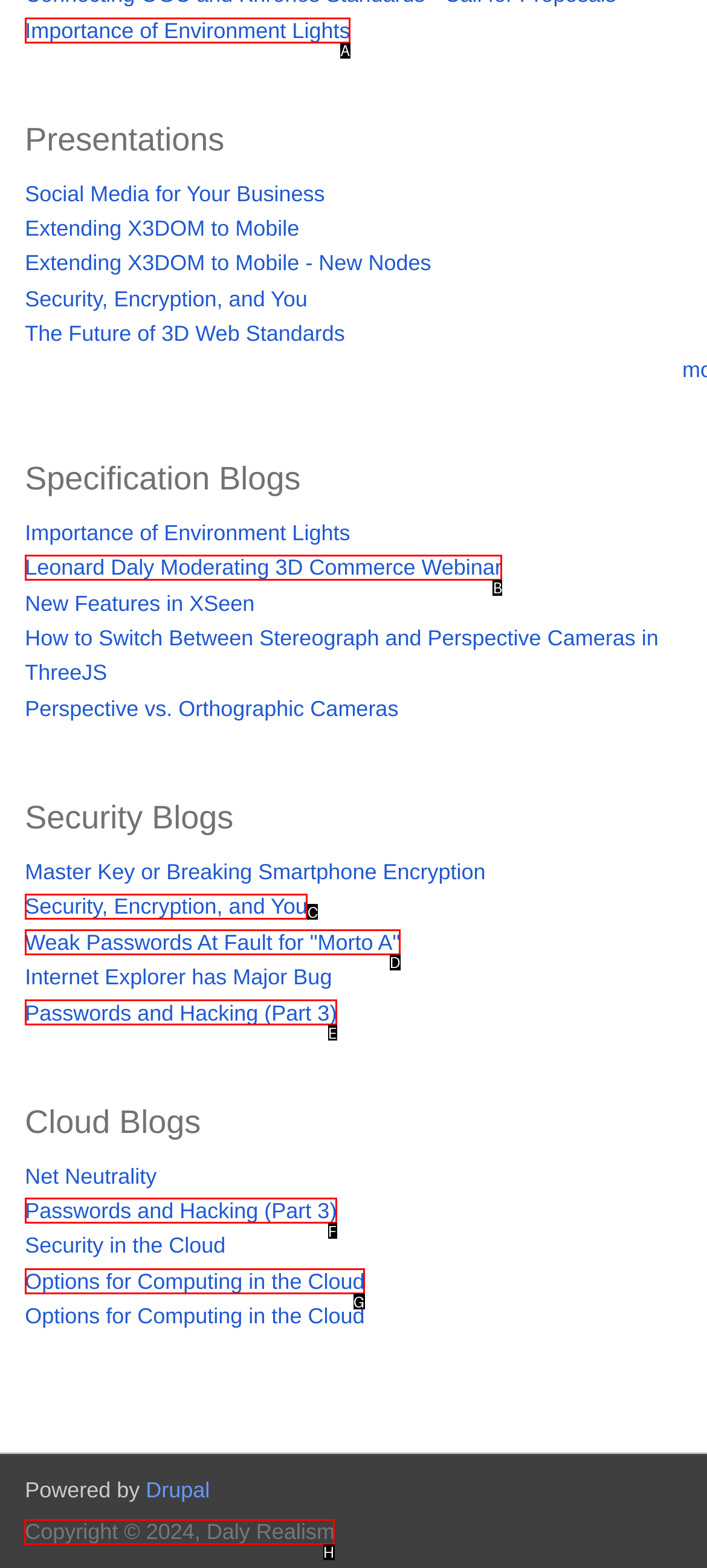Select the correct UI element to complete the task: Check 'Copyright © 2024, Daly Realism'
Please provide the letter of the chosen option.

H